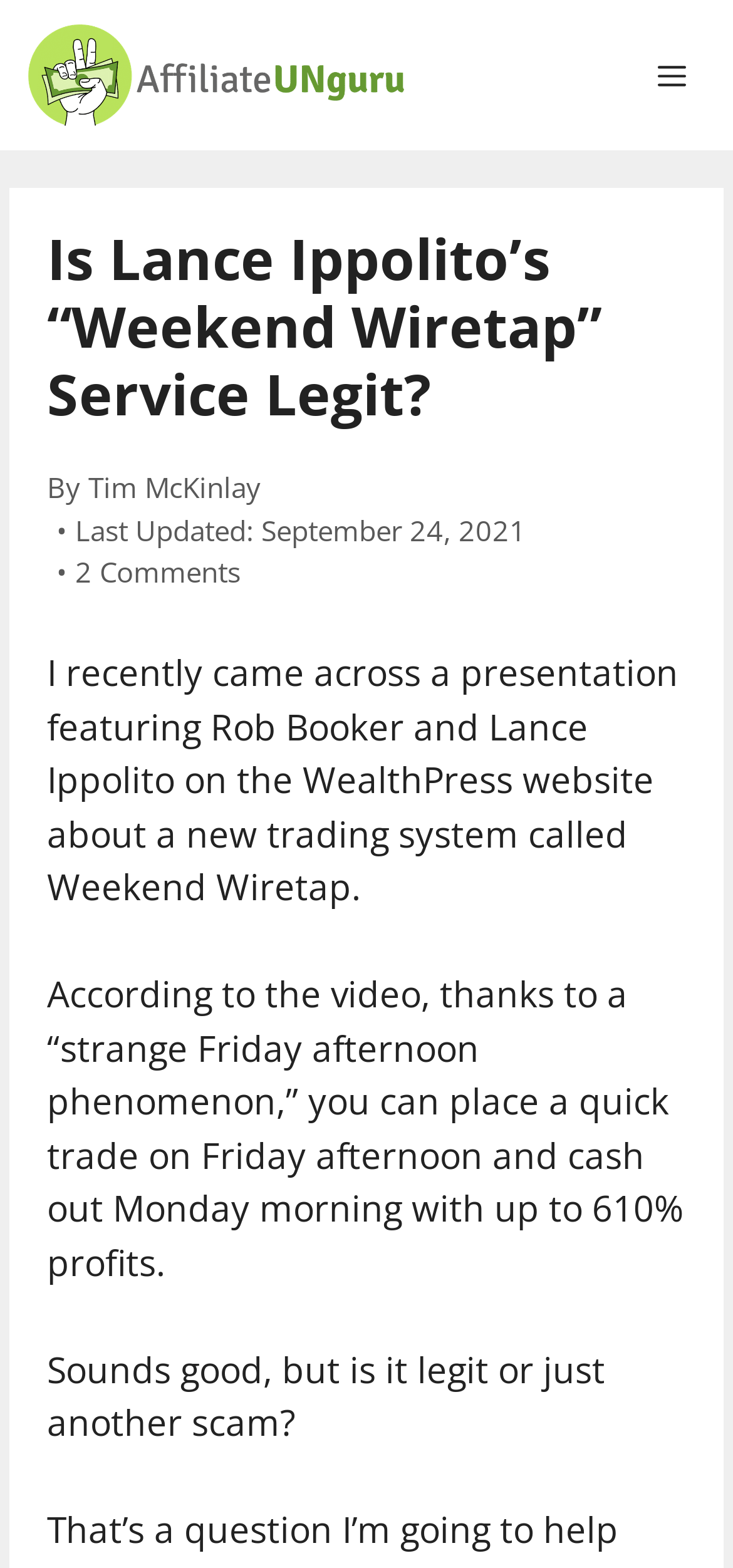Provide the bounding box for the UI element matching this description: "2 Comments".

[0.103, 0.352, 0.328, 0.376]